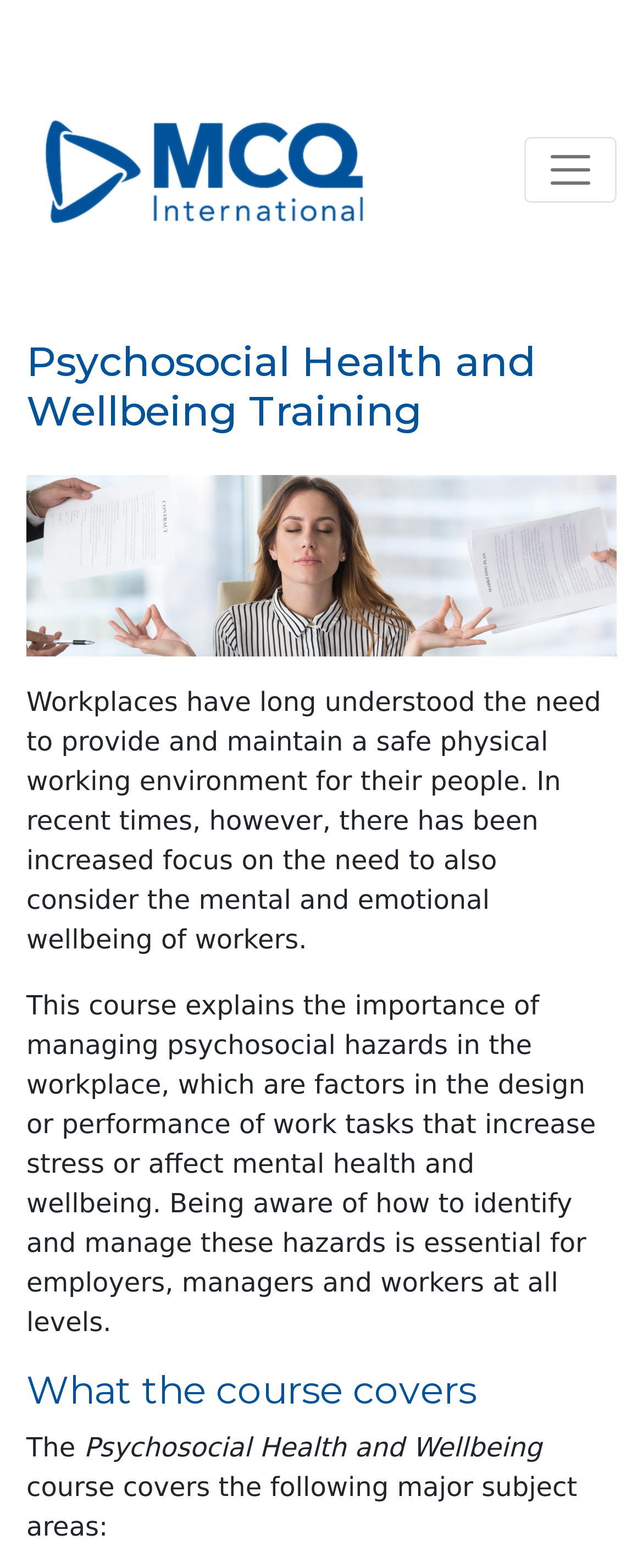Use a single word or phrase to answer the question:
What is the purpose of the course mentioned on the webpage?

Managing psychosocial hazards in the workplace